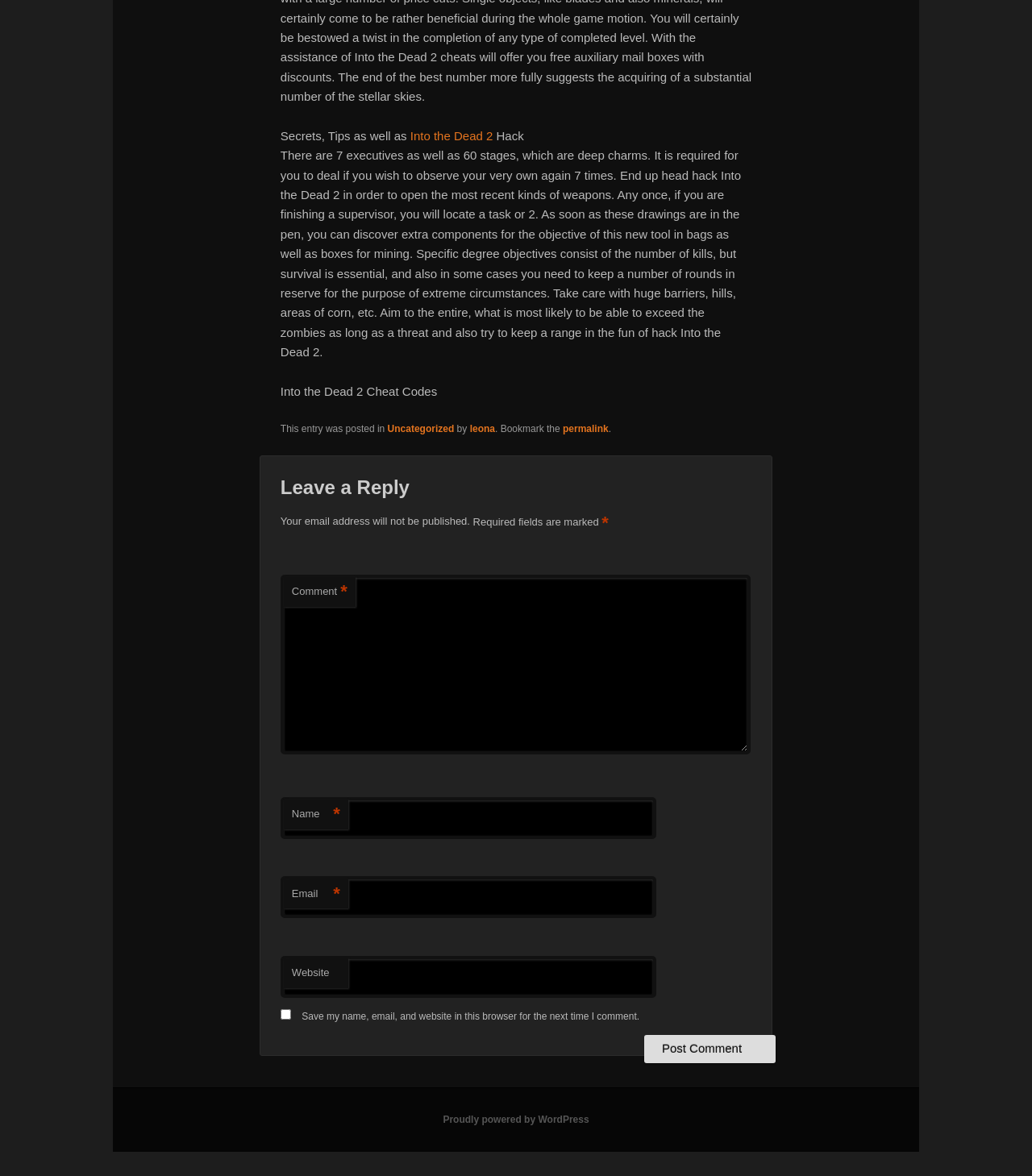Please answer the following question using a single word or phrase: 
What is required to be filled in the comment section?

Name, Email, Comment